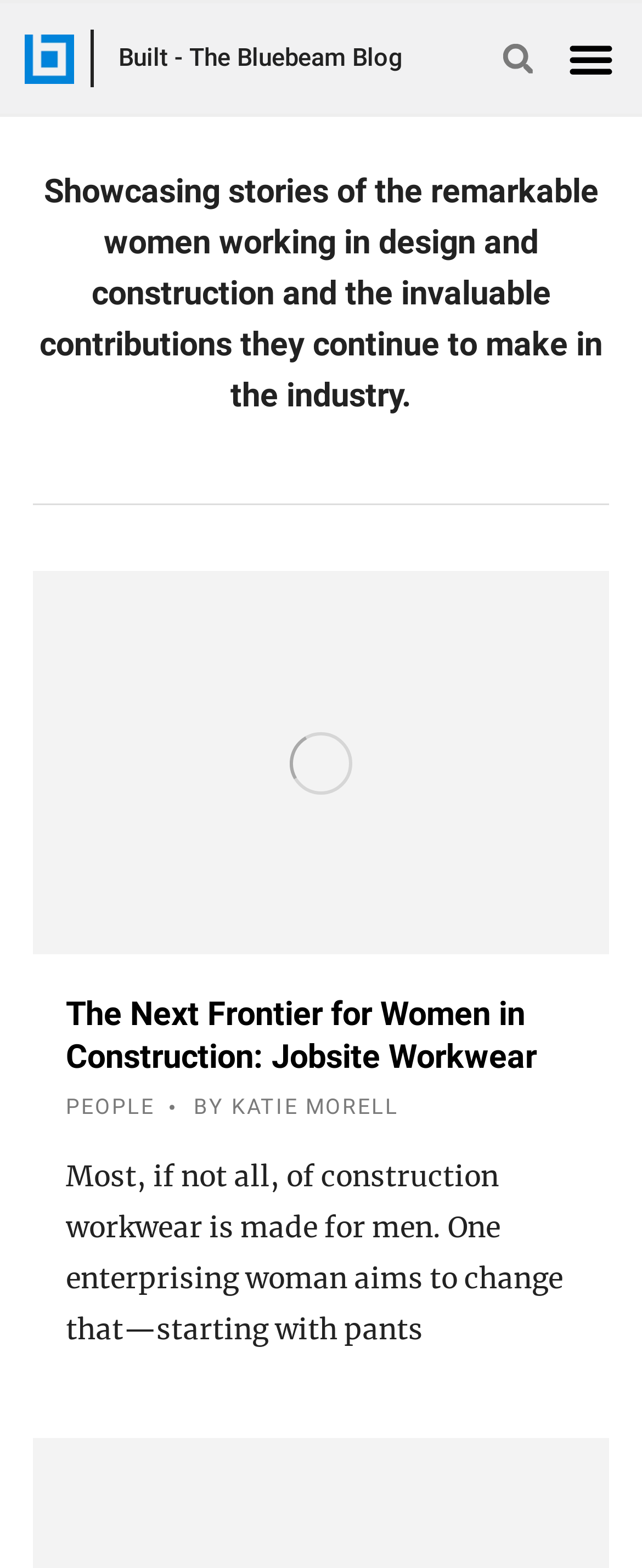Please specify the bounding box coordinates of the element that should be clicked to execute the given instruction: 'Go to the Home page'. Ensure the coordinates are four float numbers between 0 and 1, expressed as [left, top, right, bottom].

None